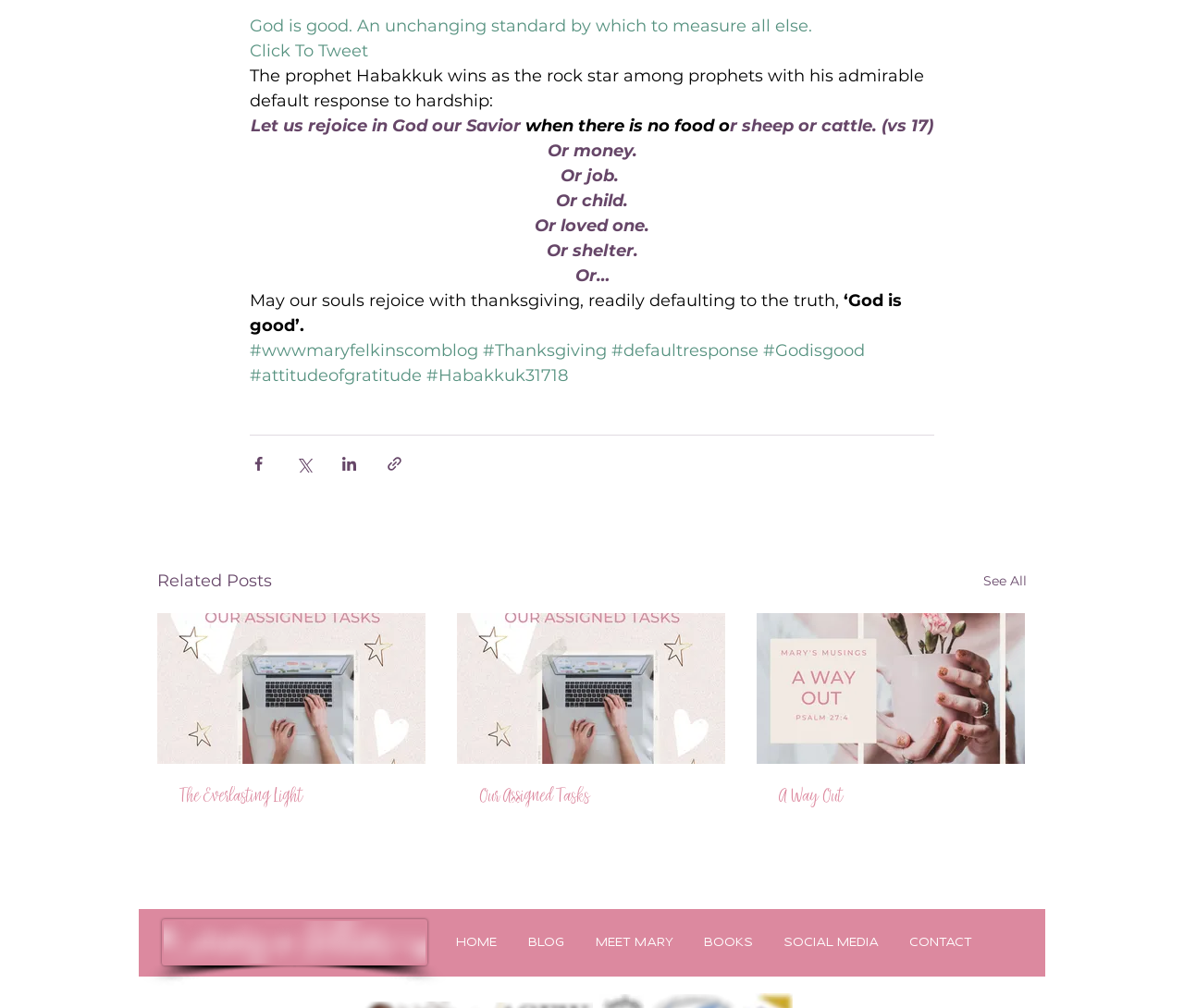Refer to the image and provide an in-depth answer to the question:
What is the name of the author of the blog?

This answer can be found in the link element with the text '#wwwmaryfelkinscomblog', which indicates that the author of the blog is Mary Felkins.